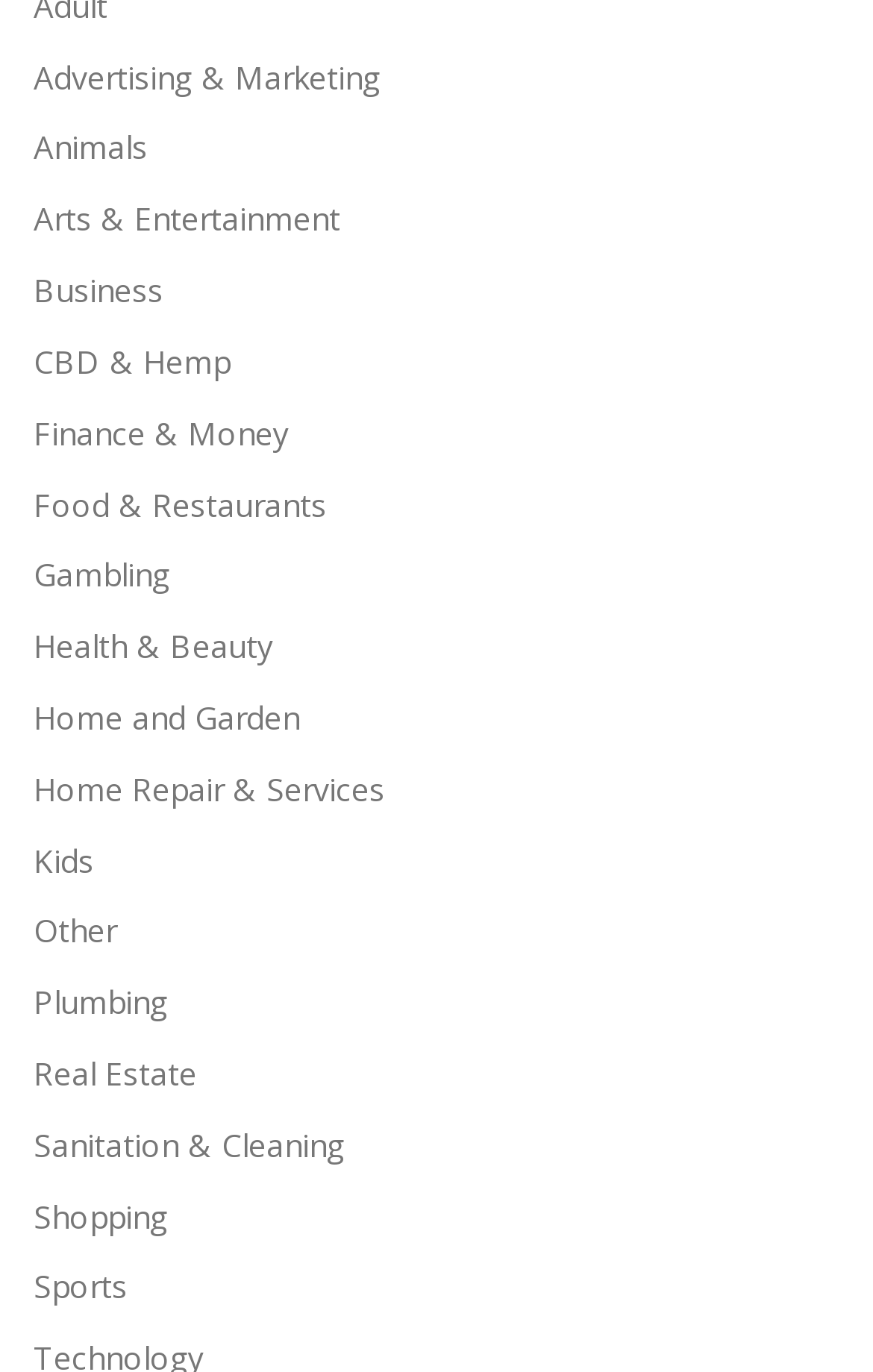Identify the bounding box coordinates for the UI element described as follows: Home Repair & Services. Use the format (top-left x, top-left y, bottom-right x, bottom-right y) and ensure all values are floating point numbers between 0 and 1.

[0.038, 0.559, 0.441, 0.59]